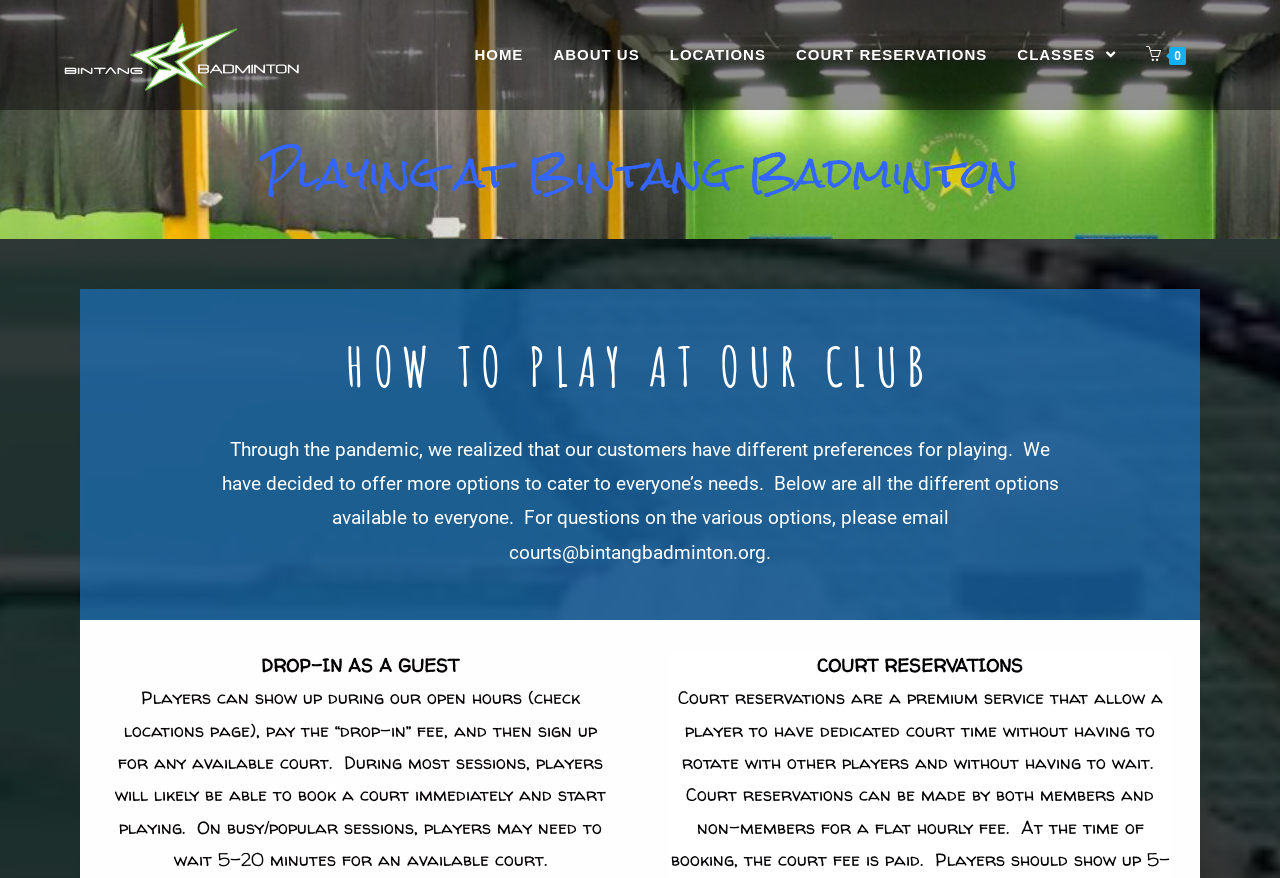From the webpage screenshot, predict the bounding box of the UI element that matches this description: "alt="BINTANG BADMINTON"".

[0.05, 0.052, 0.236, 0.07]